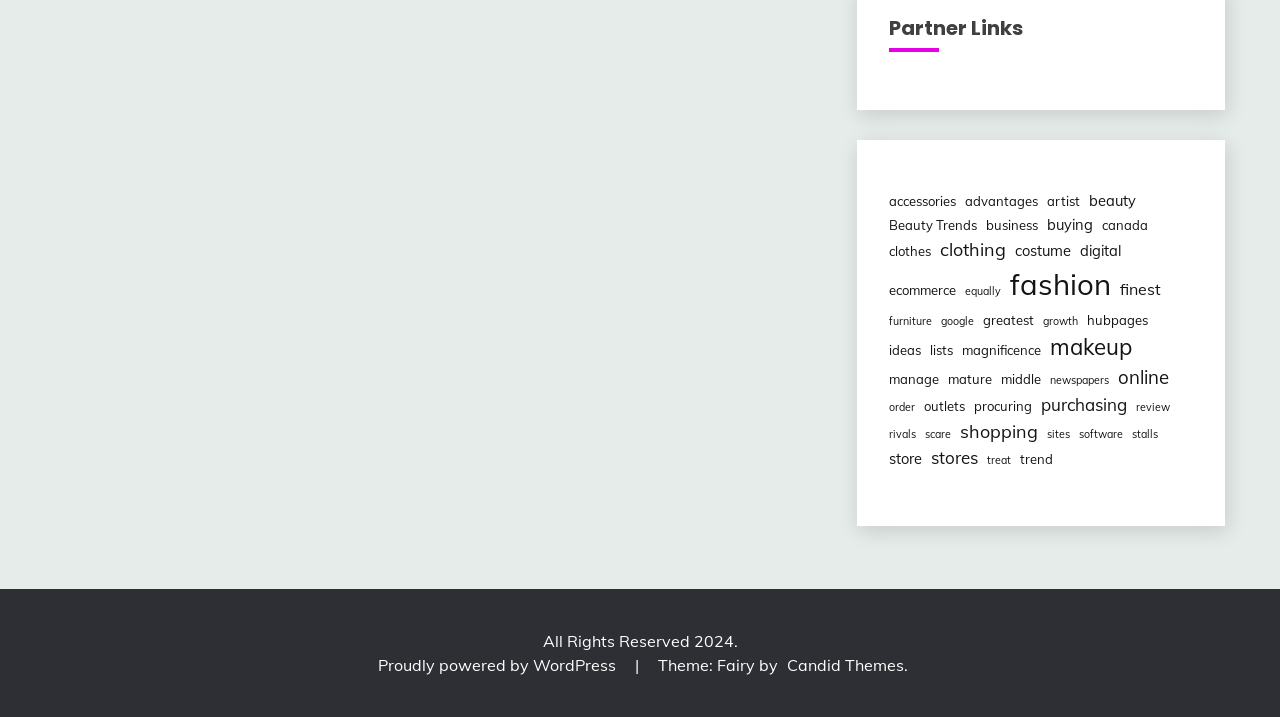Extract the bounding box for the UI element that matches this description: "Proudly powered by WordPress".

[0.295, 0.914, 0.484, 0.942]